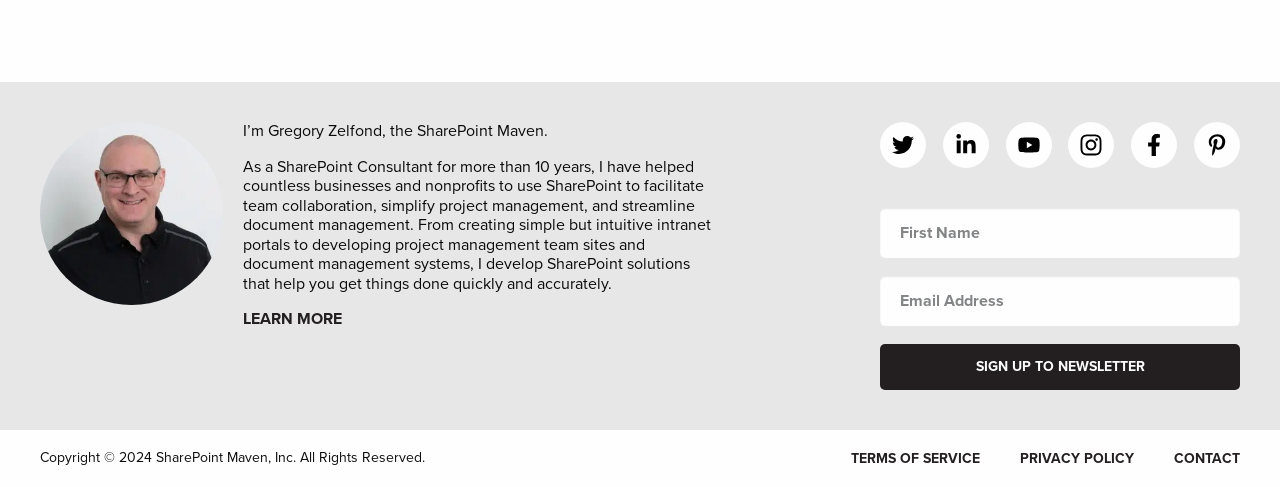What can be done with the 'Sign Up to Newsletter' button?
Please provide a comprehensive and detailed answer to the question.

The 'Sign Up to Newsletter' button is a call-to-action element that allows users to subscribe to the newsletter by providing their first name and email address.